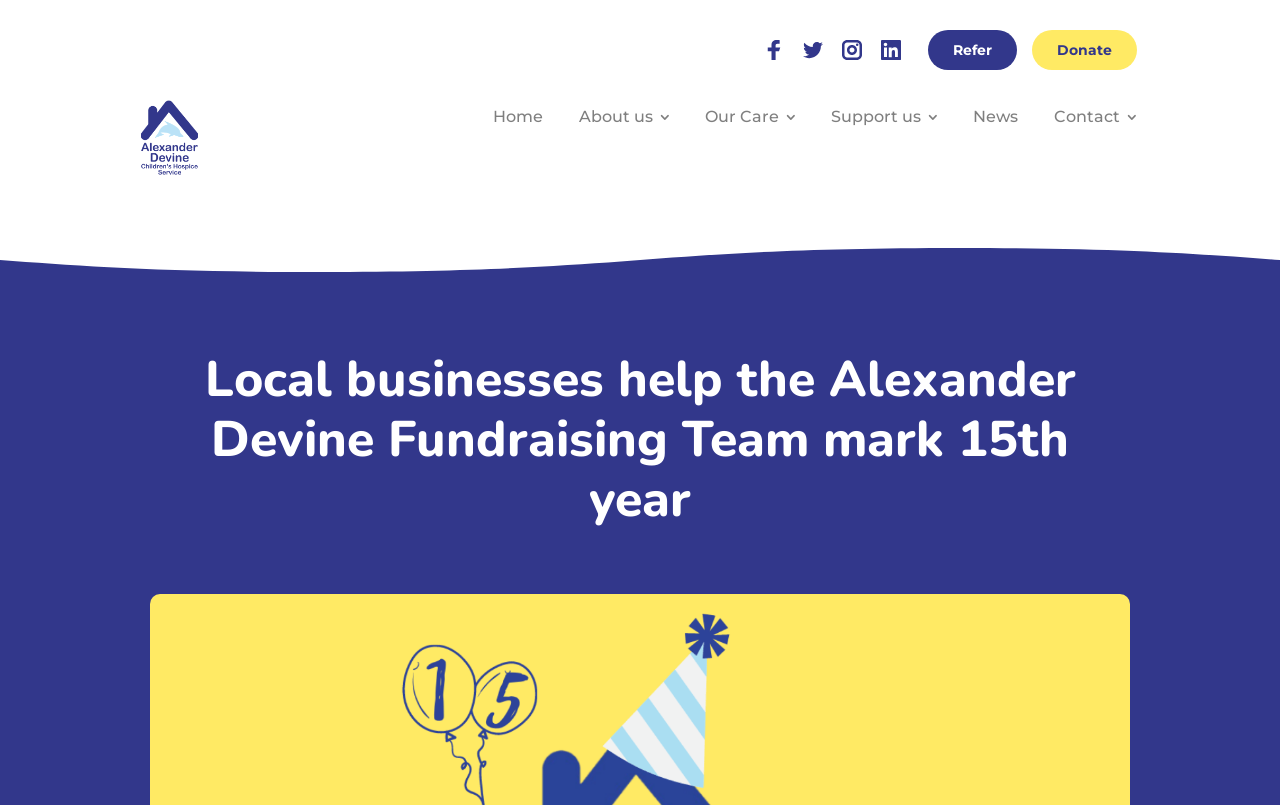How many main navigation links are there?
Analyze the image and deliver a detailed answer to the question.

I counted the main navigation links, which are 'Home', 'About us', 'Our Care', 'Support us', 'News', and 'Contact', totaling 6 links.